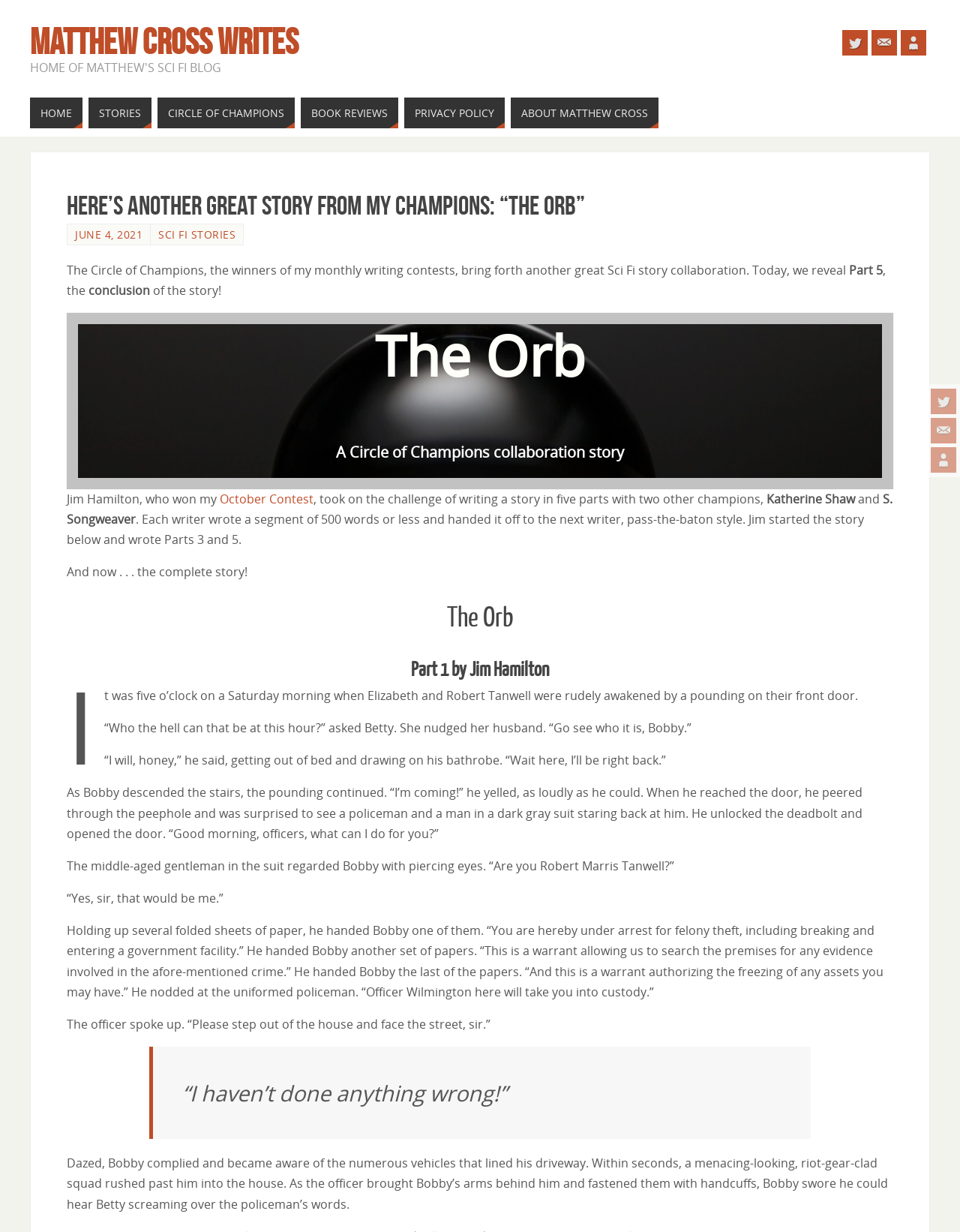Please identify the bounding box coordinates of the element that needs to be clicked to perform the following instruction: "Check the date of the post".

[0.078, 0.185, 0.148, 0.196]